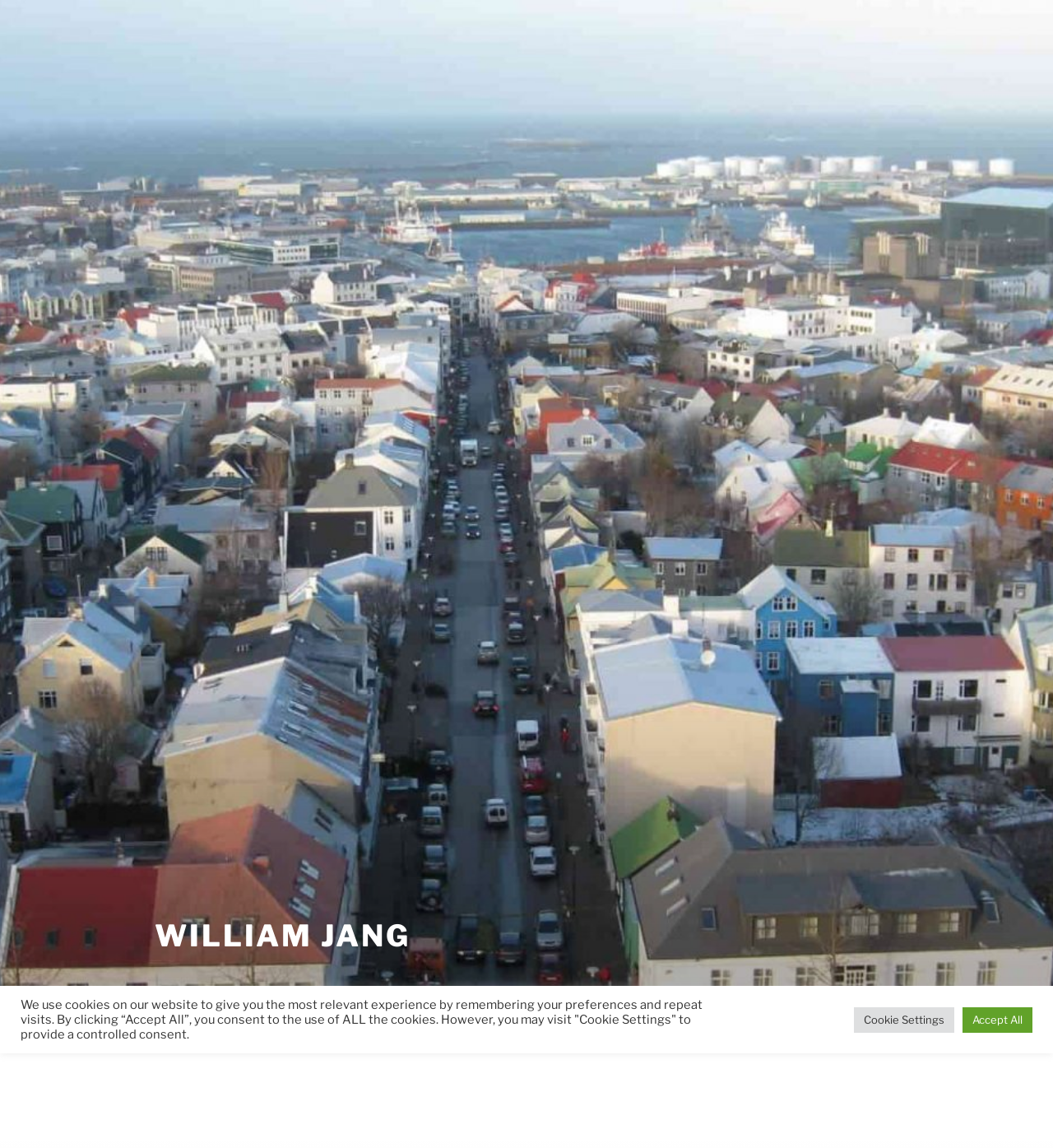Find the UI element described as: "Scroll down to content" and predict its bounding box coordinates. Ensure the coordinates are four float numbers between 0 and 1, [left, top, right, bottom].

[0.855, 0.874, 0.891, 0.909]